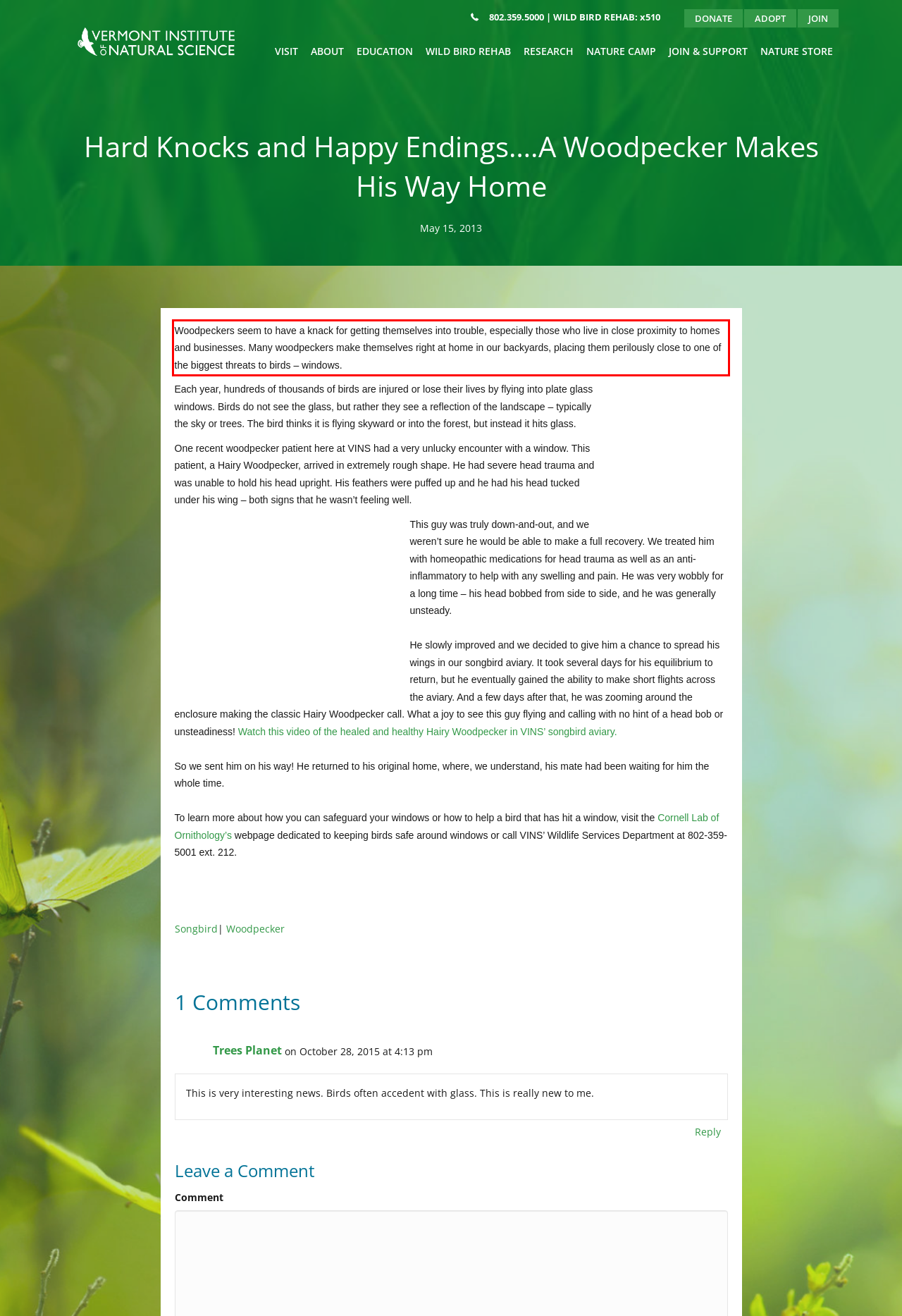You have a screenshot of a webpage, and there is a red bounding box around a UI element. Utilize OCR to extract the text within this red bounding box.

Woodpeckers seem to have a knack for getting themselves into trouble, especially those who live in close proximity to homes and businesses. Many woodpeckers make themselves right at home in our backyards, placing them perilously close to one of the biggest threats to birds – windows.